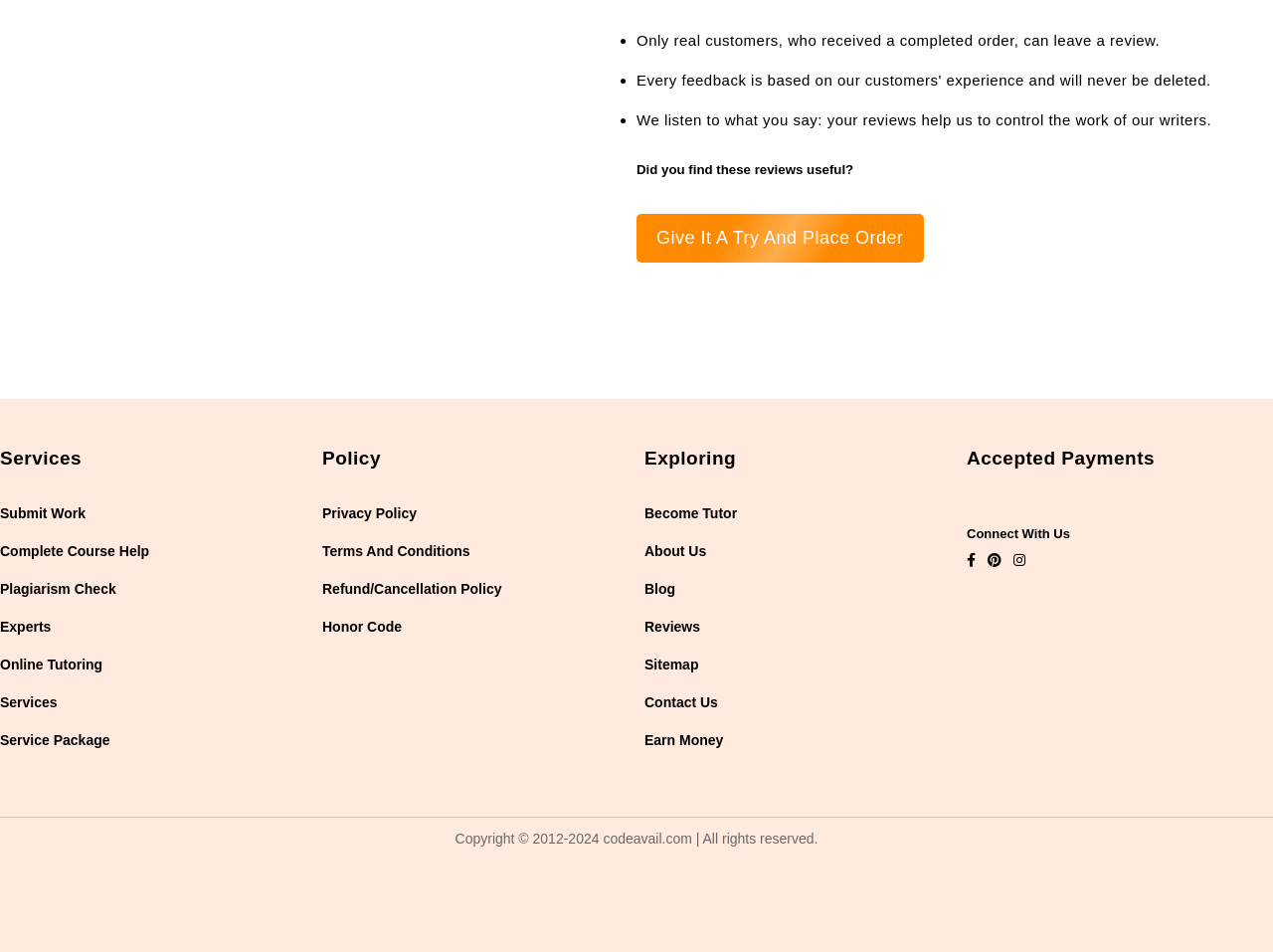Find the bounding box coordinates of the element you need to click on to perform this action: 'Contact us'. The coordinates should be represented by four float values between 0 and 1, in the format [left, top, right, bottom].

[0.506, 0.729, 0.564, 0.746]